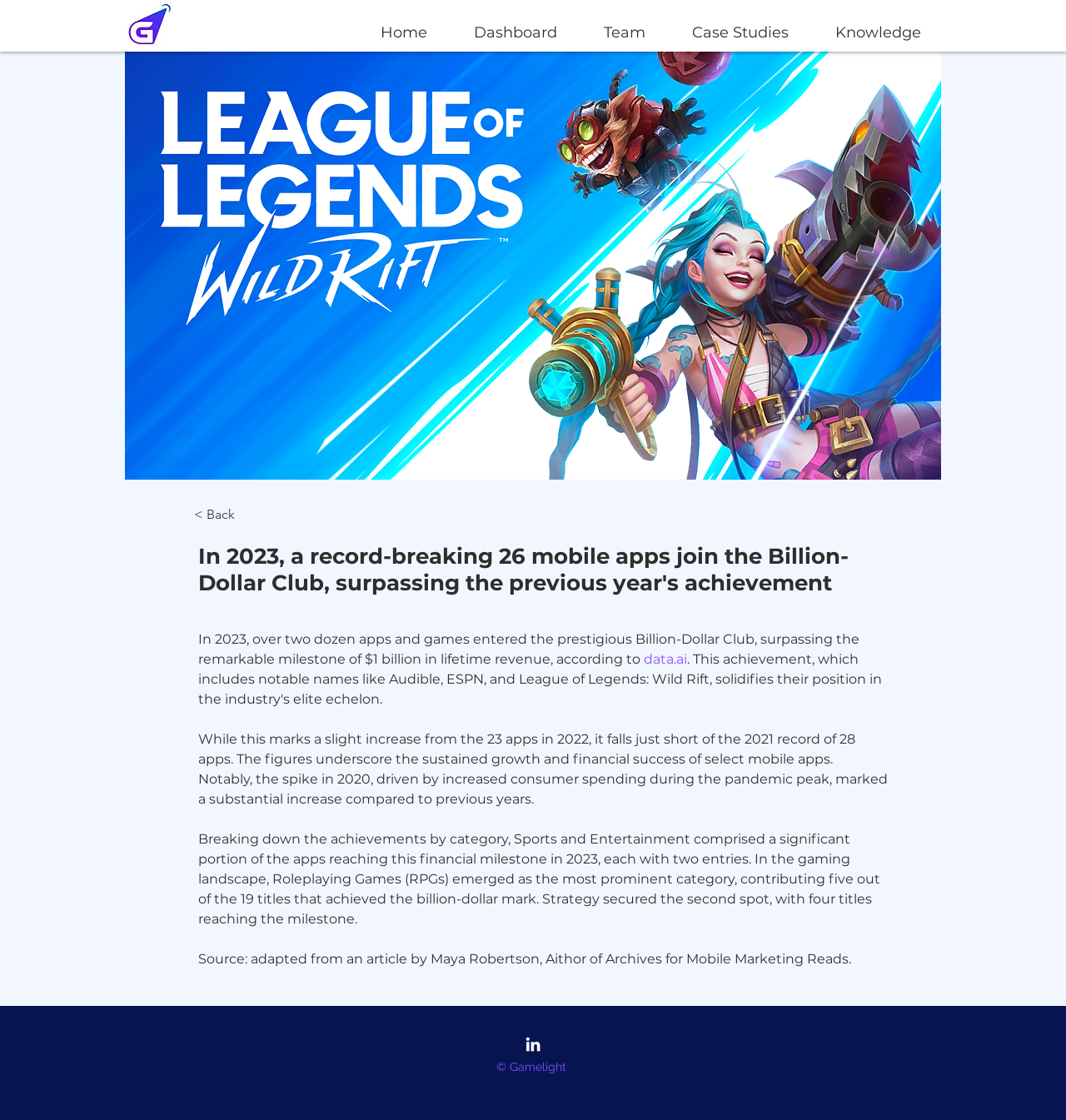What is the source of the article about mobile apps?
Give a one-word or short-phrase answer derived from the screenshot.

data.ai